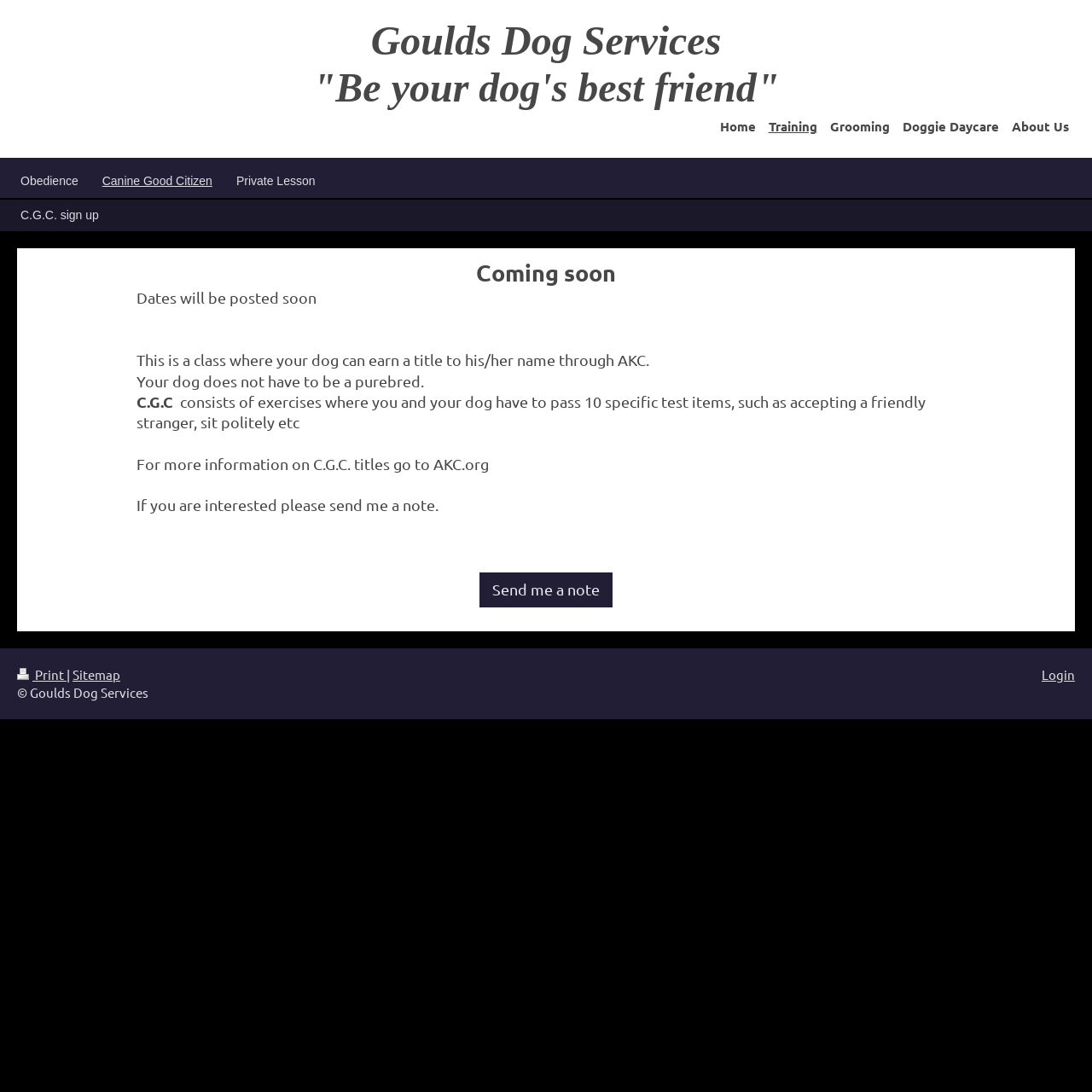Please examine the image and provide a detailed answer to the question: What is the purpose of the 'C.G.C.' class?

I found the purpose of the 'C.G.C.' class by reading the StaticText elements that describe the class, which state that it is a class where a dog can earn a title to its name through AKC.